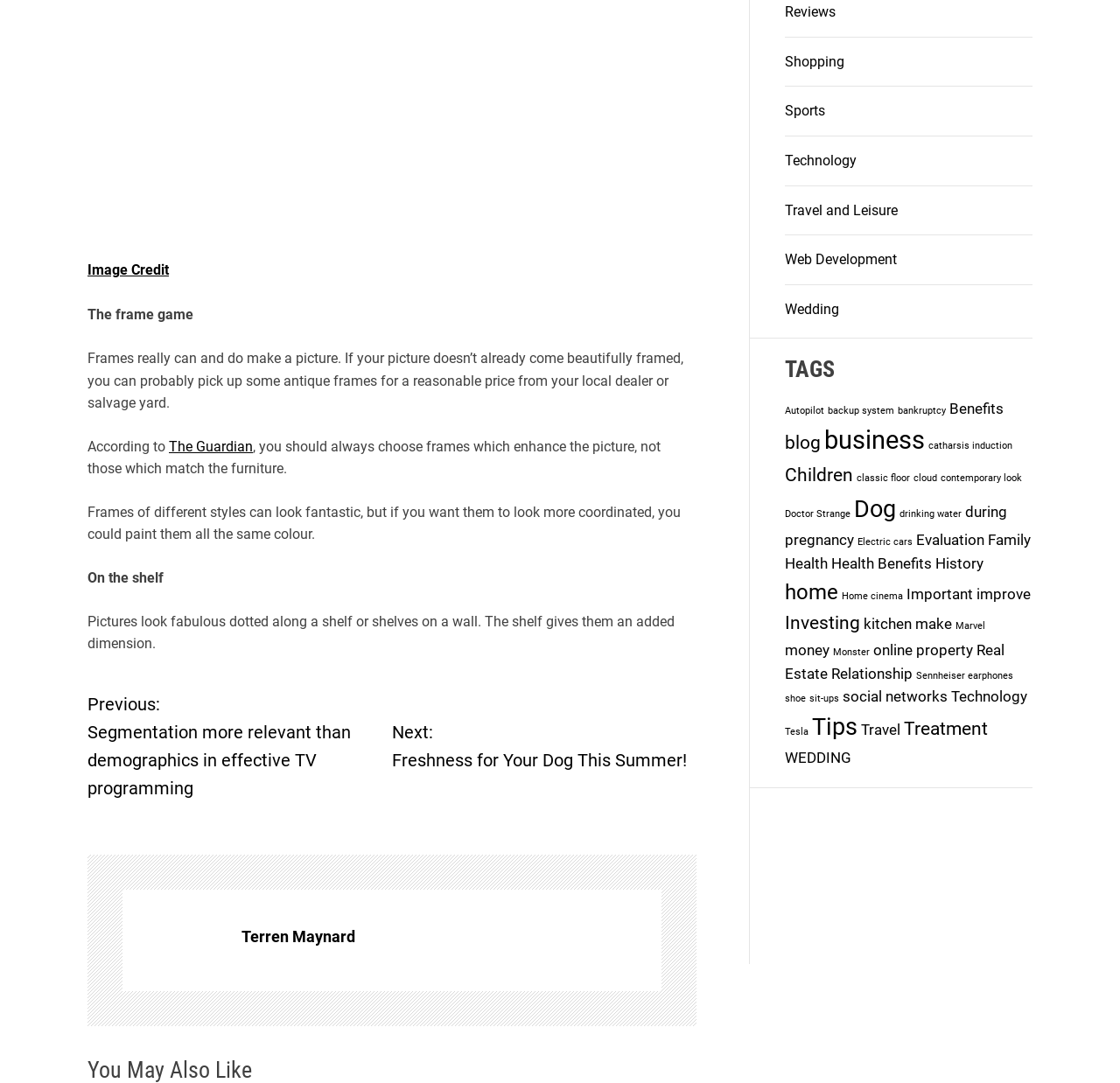What are the categories of articles available on this website? Based on the image, give a response in one word or a short phrase.

Various categories